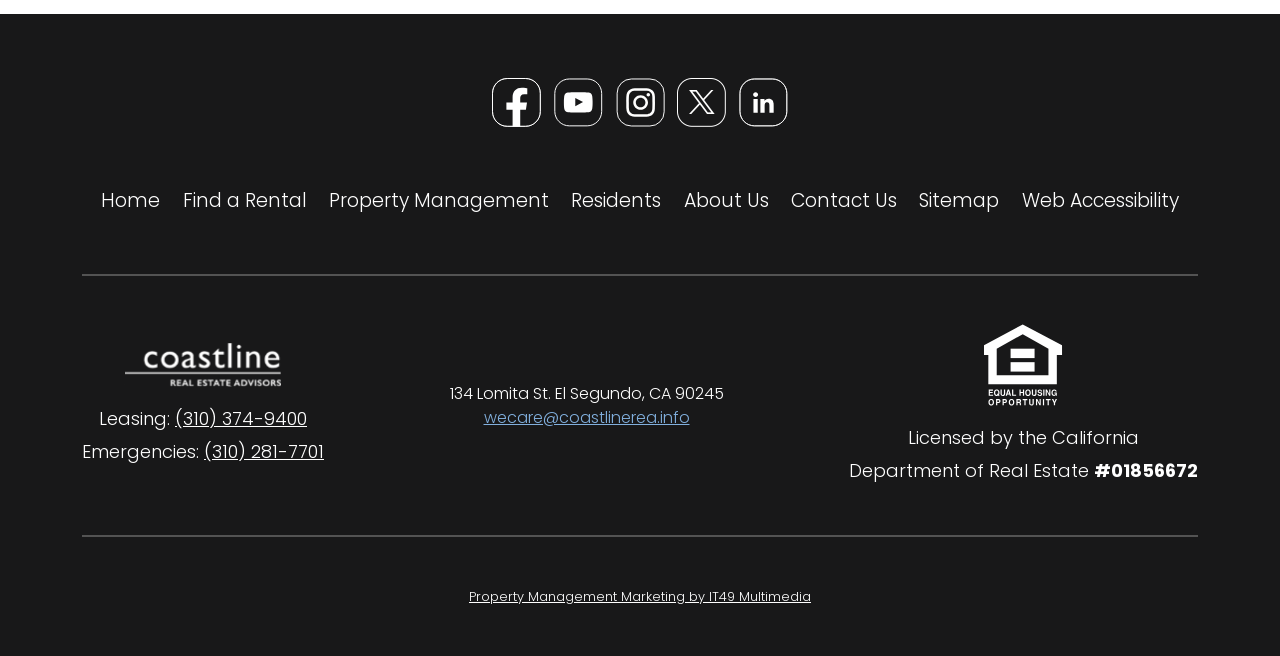Give a one-word or short phrase answer to this question: 
What is the department that licensed the company?

California Department of Real Estate